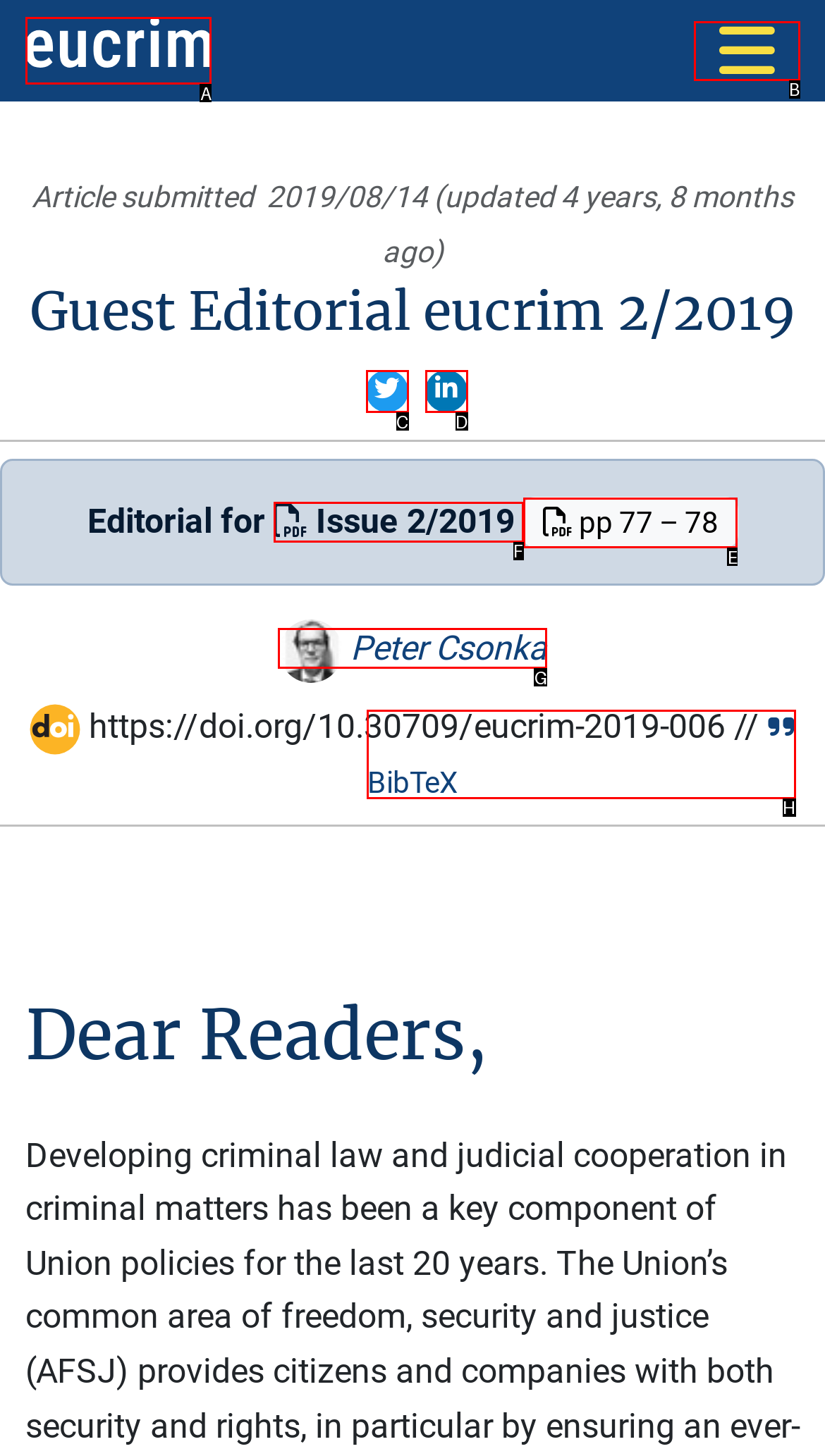For the task: Click the eucrim link, specify the letter of the option that should be clicked. Answer with the letter only.

A